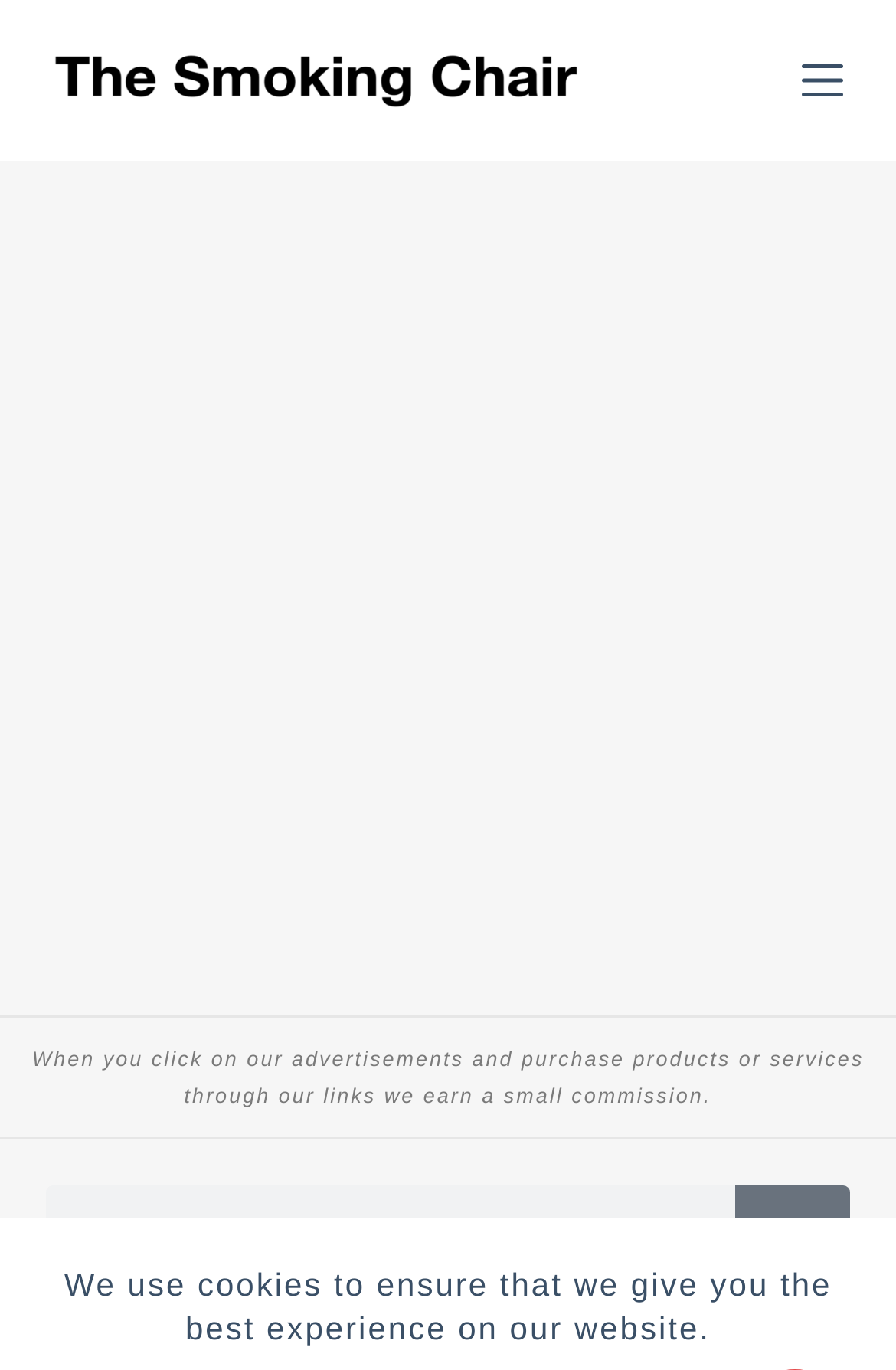Based on the element description "parent_node: Search name="s" placeholder="Search..."", predict the bounding box coordinates of the UI element.

[0.051, 0.865, 0.821, 0.949]